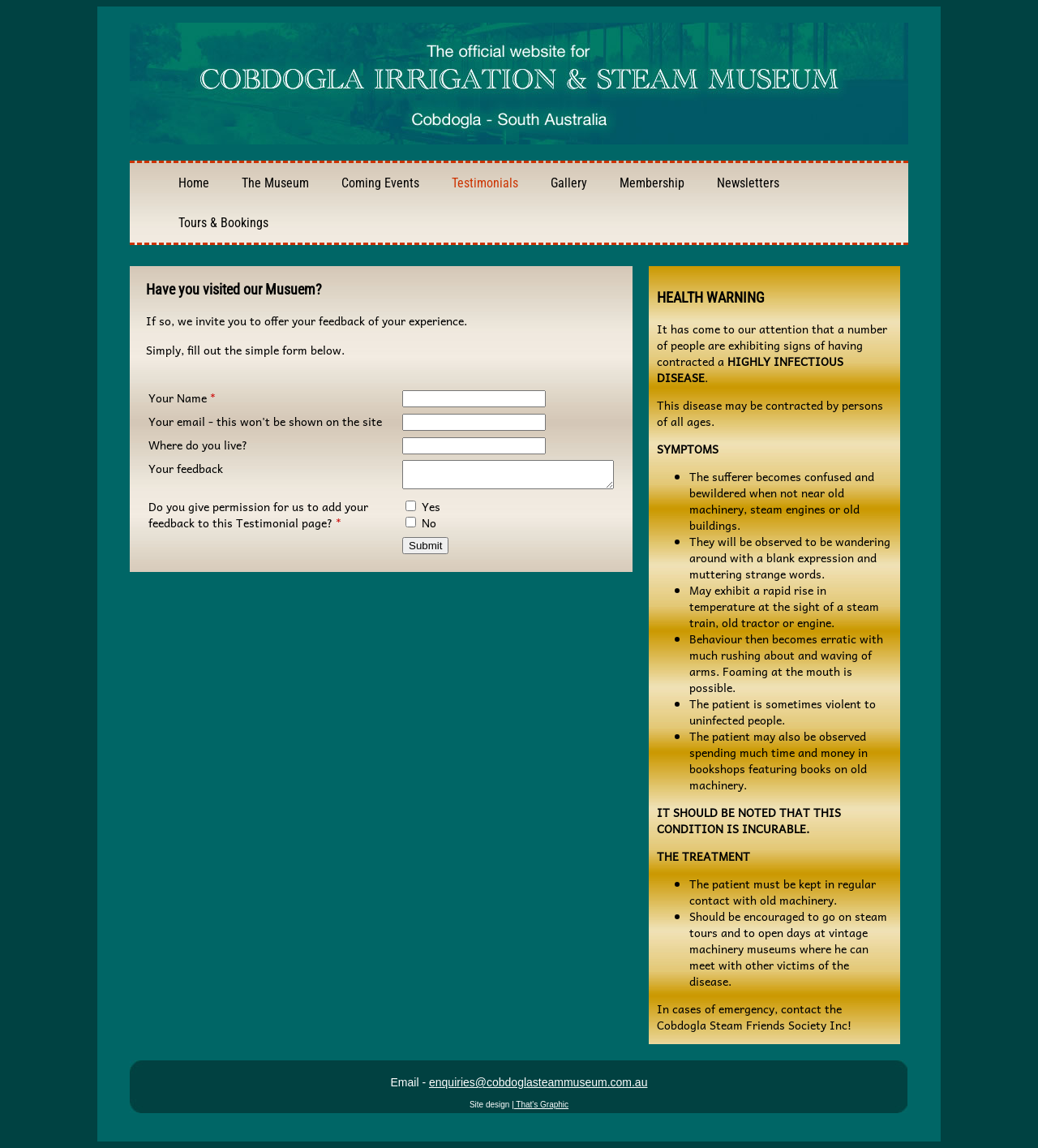Can you find the bounding box coordinates of the area I should click to execute the following instruction: "Email the Cobdogla Steam Museum"?

[0.413, 0.937, 0.624, 0.948]